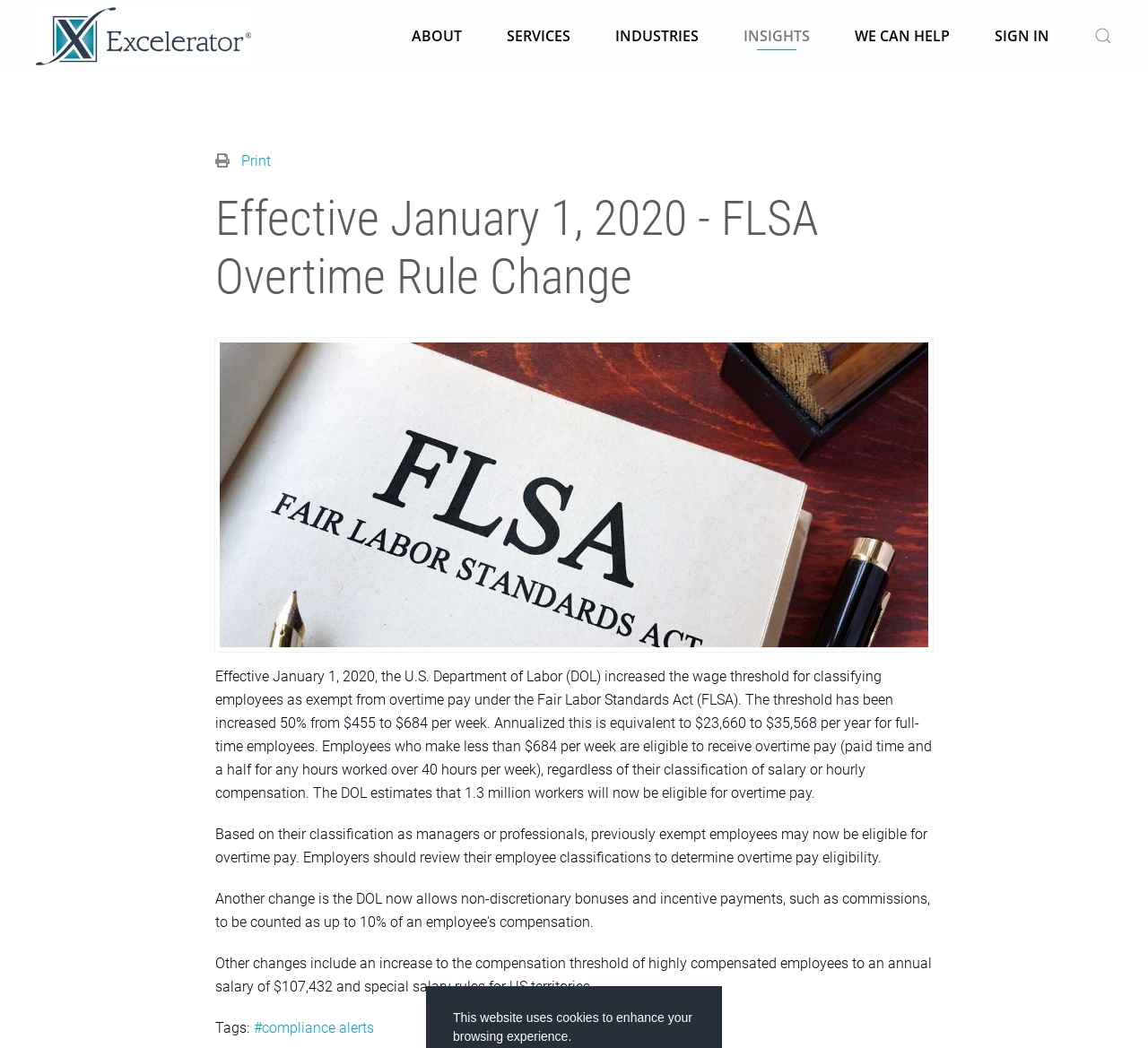Provide a brief response to the question below using one word or phrase:
What is the new annual salary for highly compensated employees?

$107,432